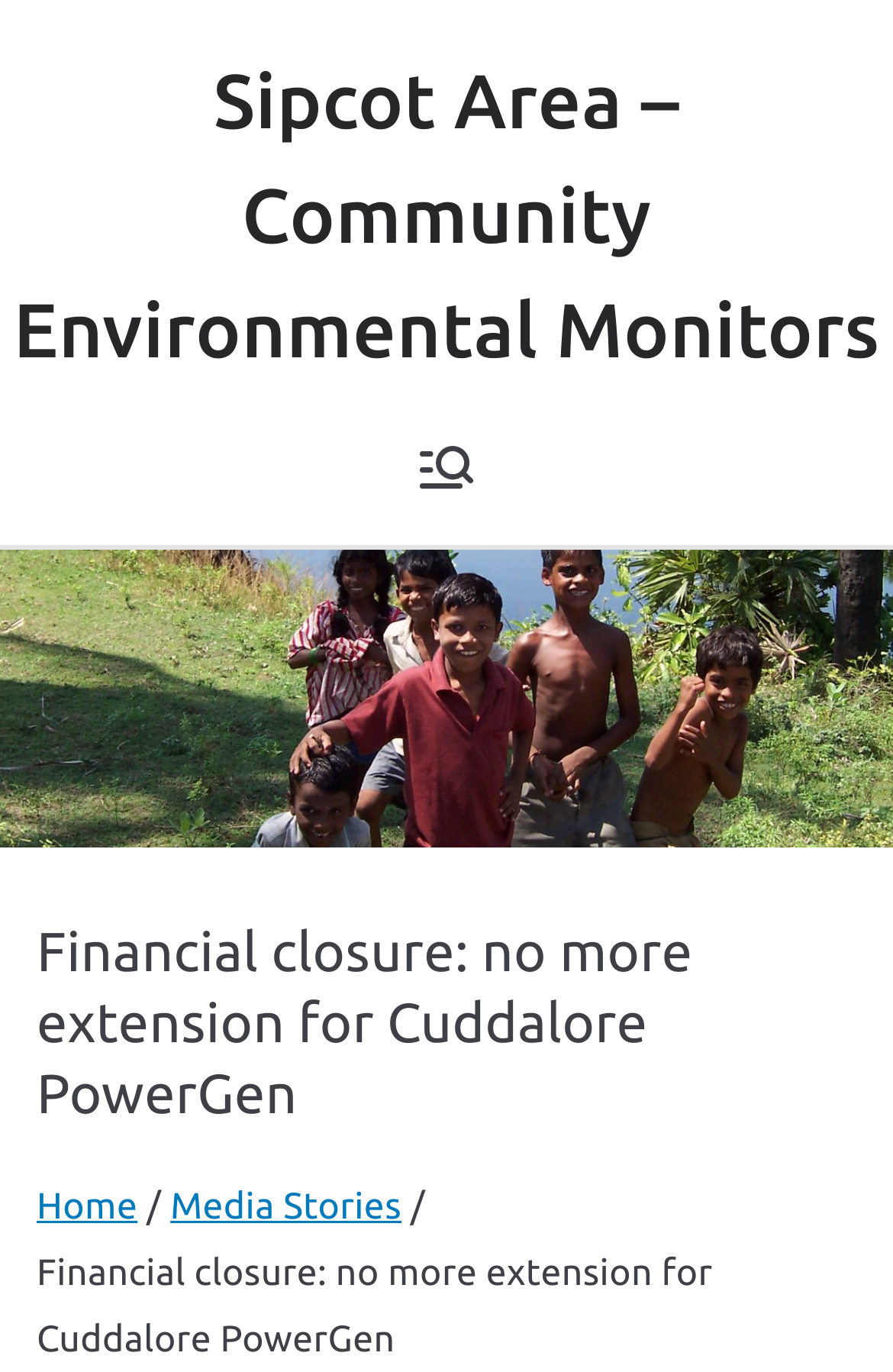Using the webpage screenshot, locate the HTML element that fits the following description and provide its bounding box: "Home".

[0.041, 0.866, 0.154, 0.896]